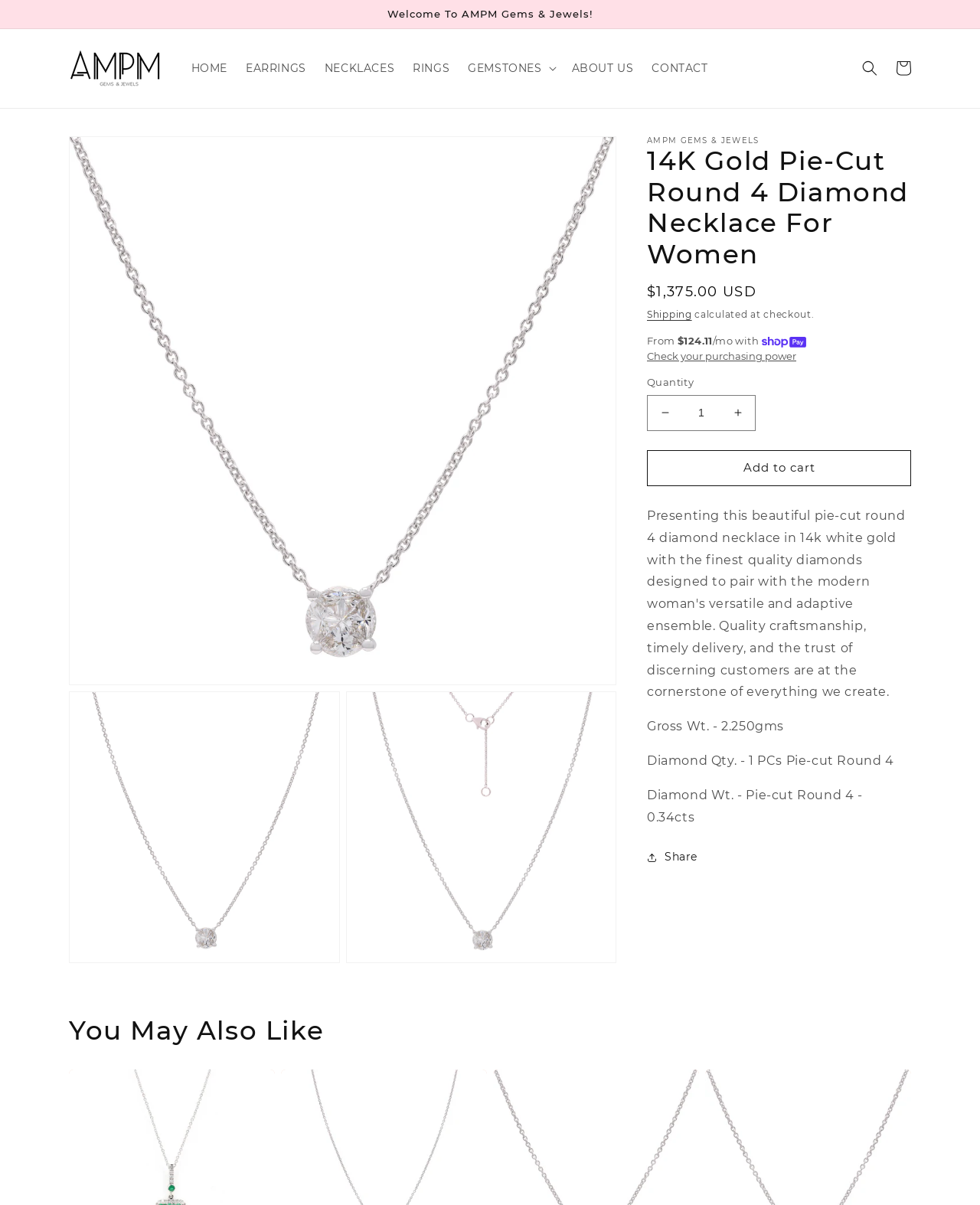What is the recommended action for the product?
Using the image as a reference, deliver a detailed and thorough answer to the question.

I found the answer by looking at the product information section, where the call-to-action button is typically displayed. The button element with the text 'Add to cart' is a strong indication of the recommended action for the product.